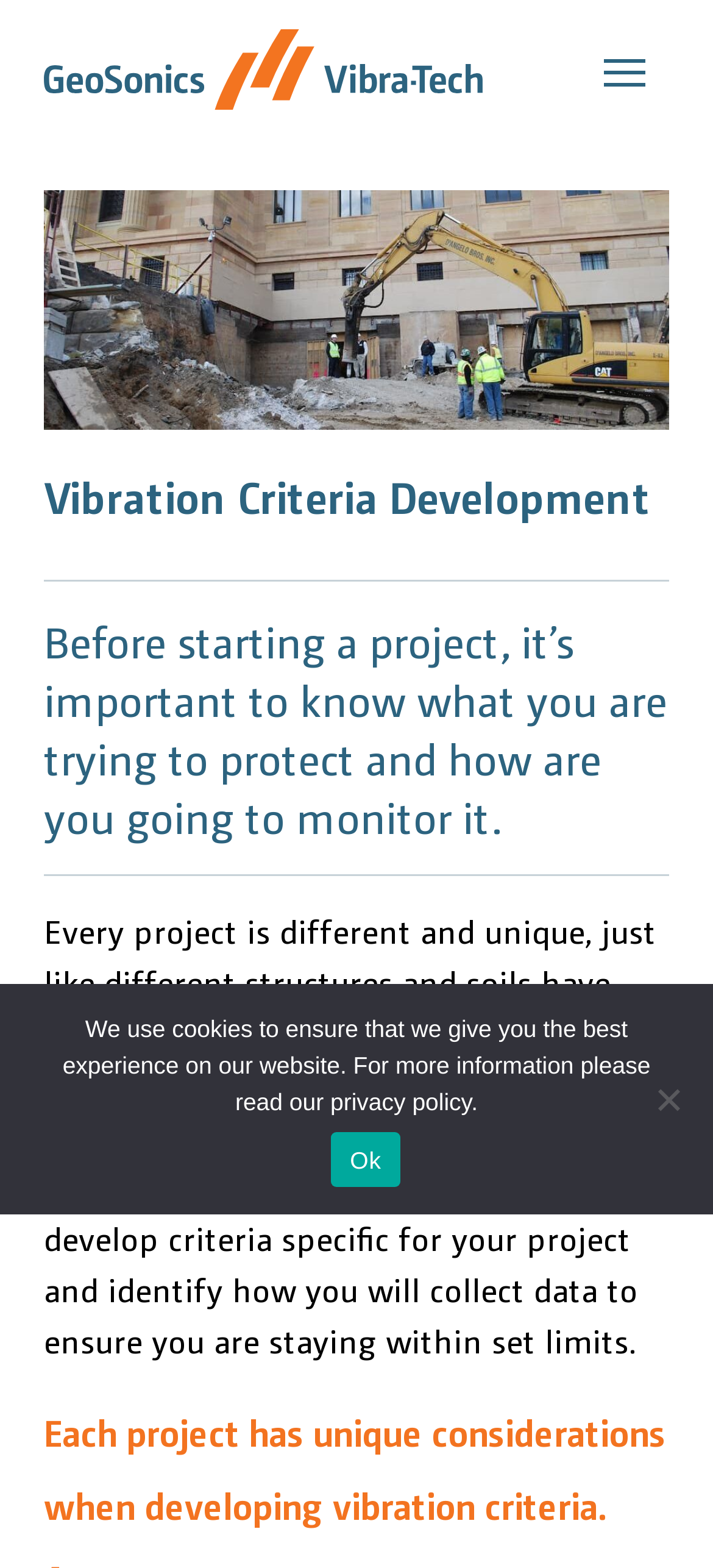What is the call to action for vibration monitoring and seismic analysis solutions?
From the image, respond using a single word or phrase.

Call 866.806.9676